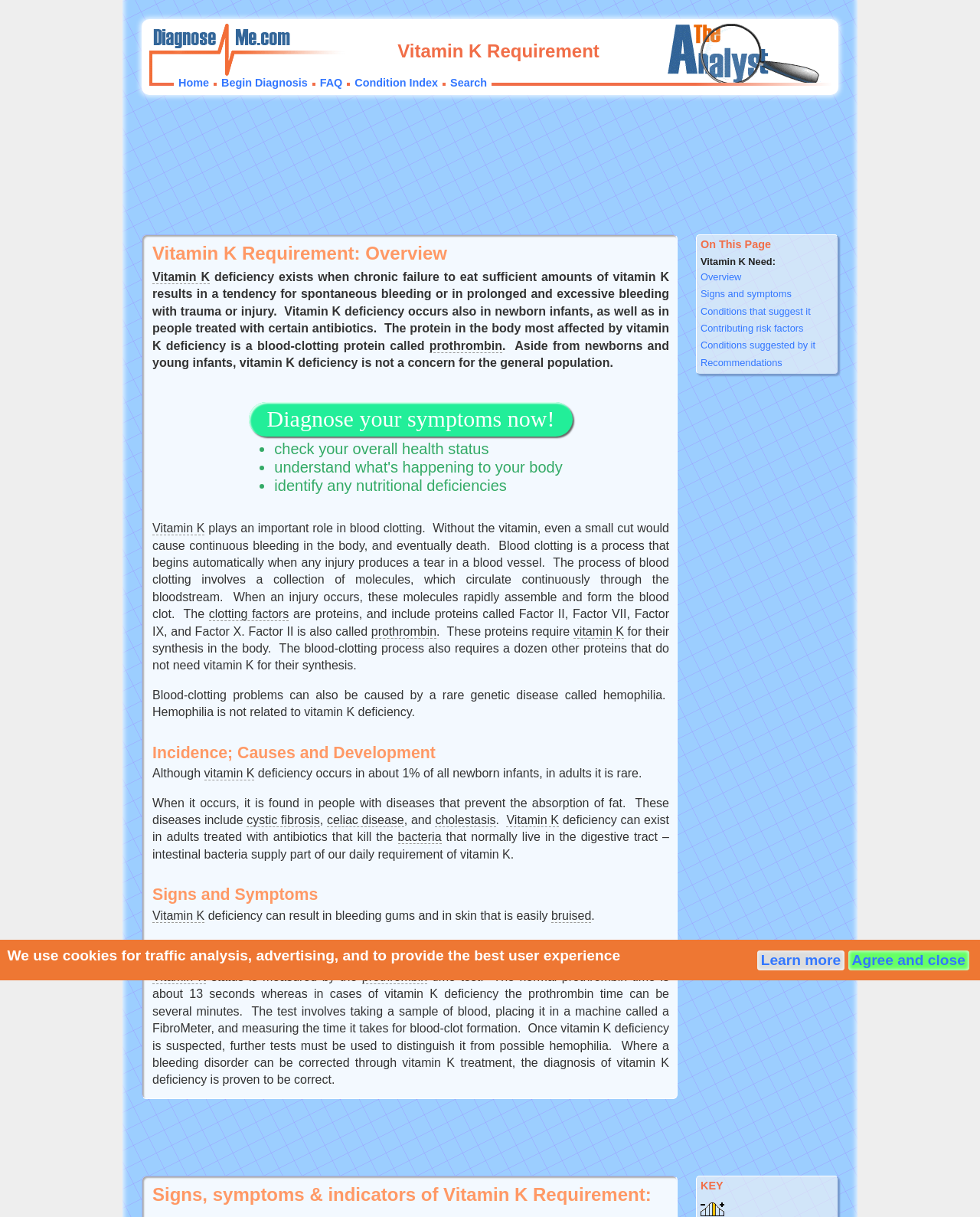Given the description of a UI element: "Home", identify the bounding box coordinates of the matching element in the webpage screenshot.

[0.182, 0.063, 0.213, 0.073]